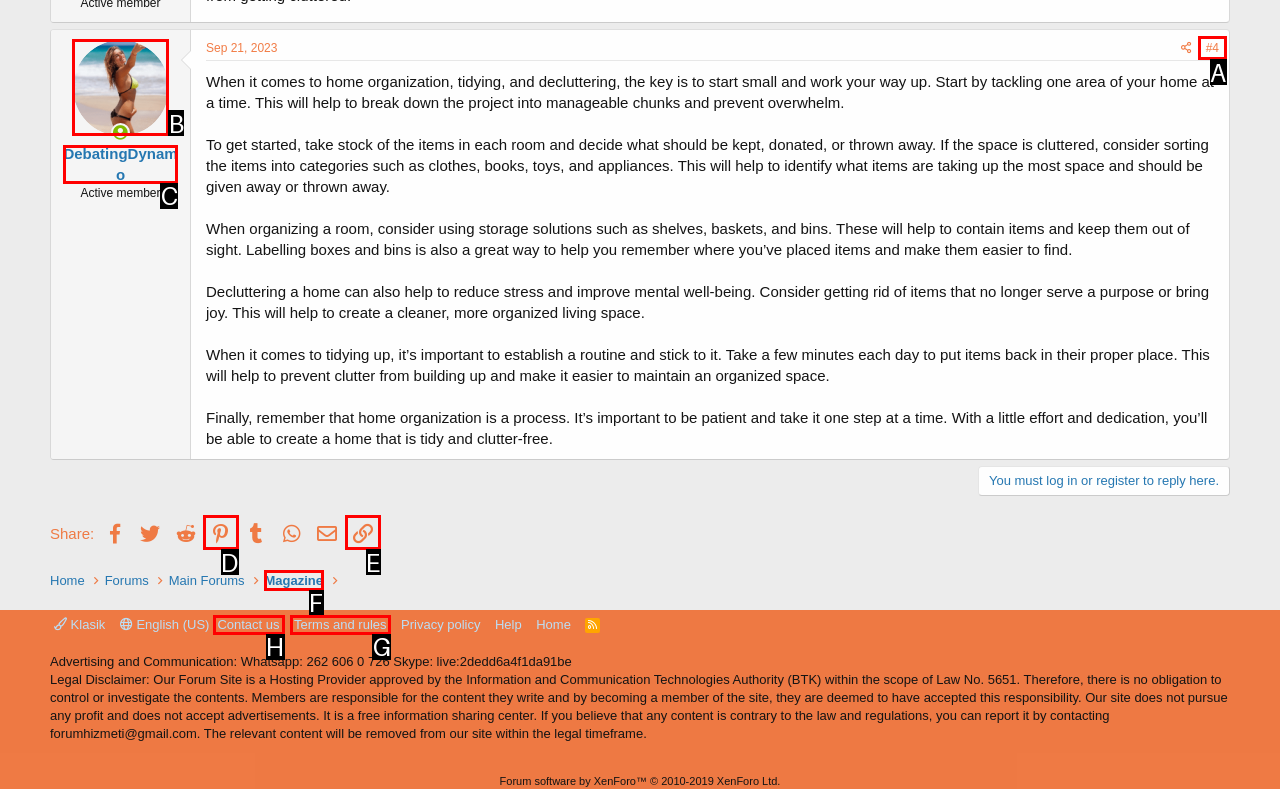Determine which HTML element to click for this task: Click on the 'Contact us' link Provide the letter of the selected choice.

H